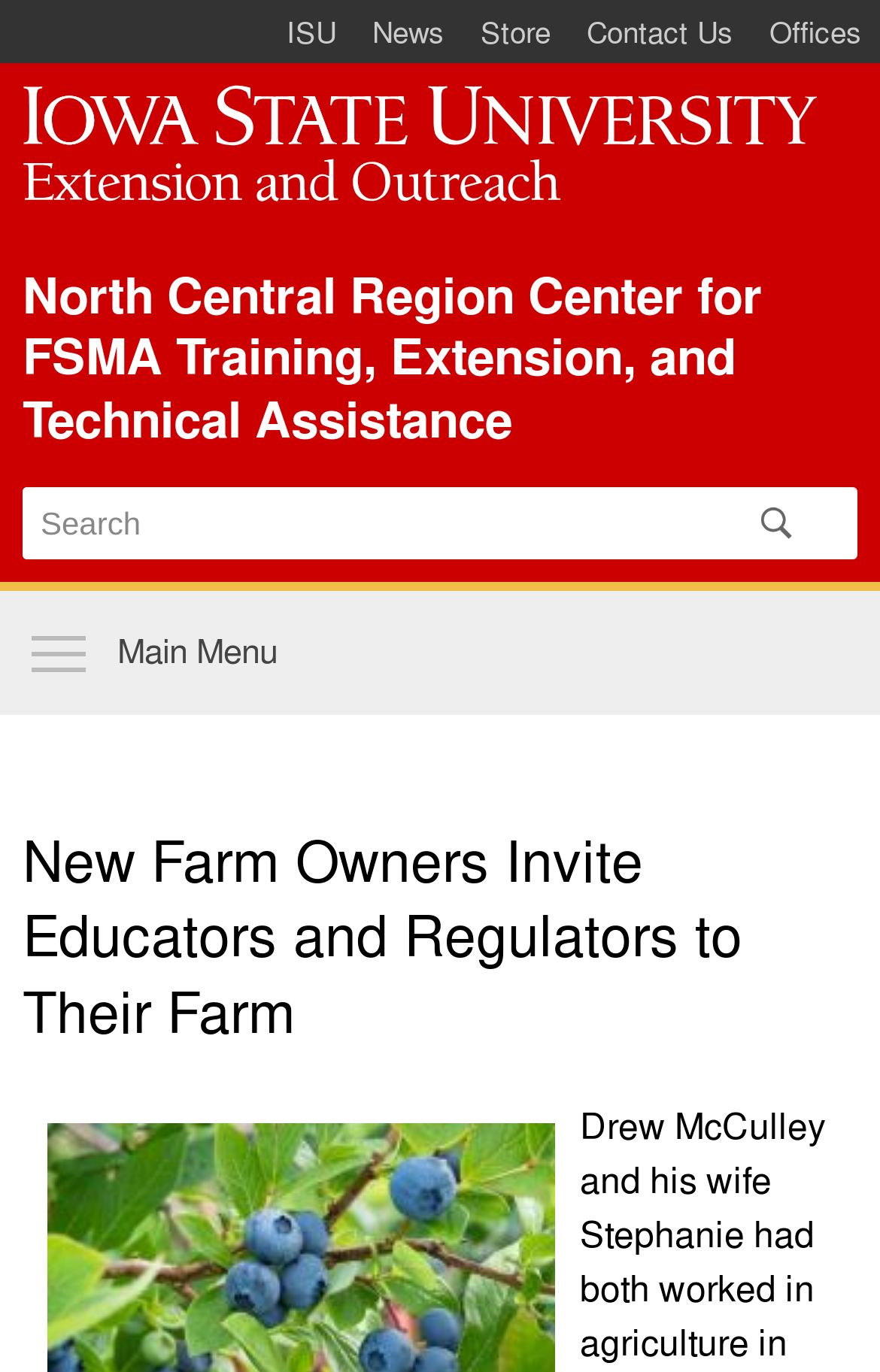Please reply to the following question using a single word or phrase: 
How many links are in the main menu?

6